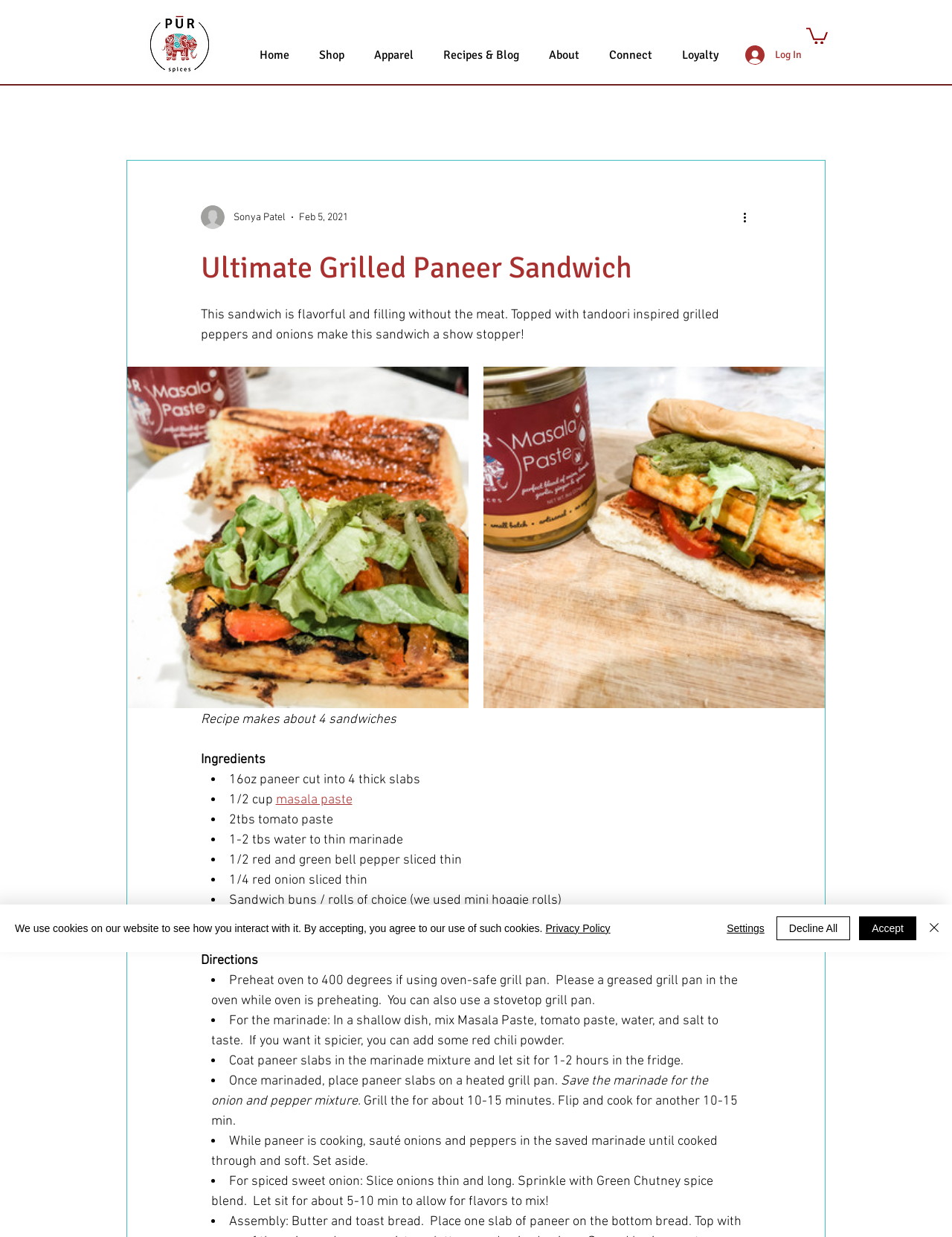Given the element description, predict the bounding box coordinates in the format (top-left x, top-left y, bottom-right x, bottom-right y). Make sure all values are between 0 and 1. Here is the element description: Sonya Patel

[0.211, 0.166, 0.3, 0.185]